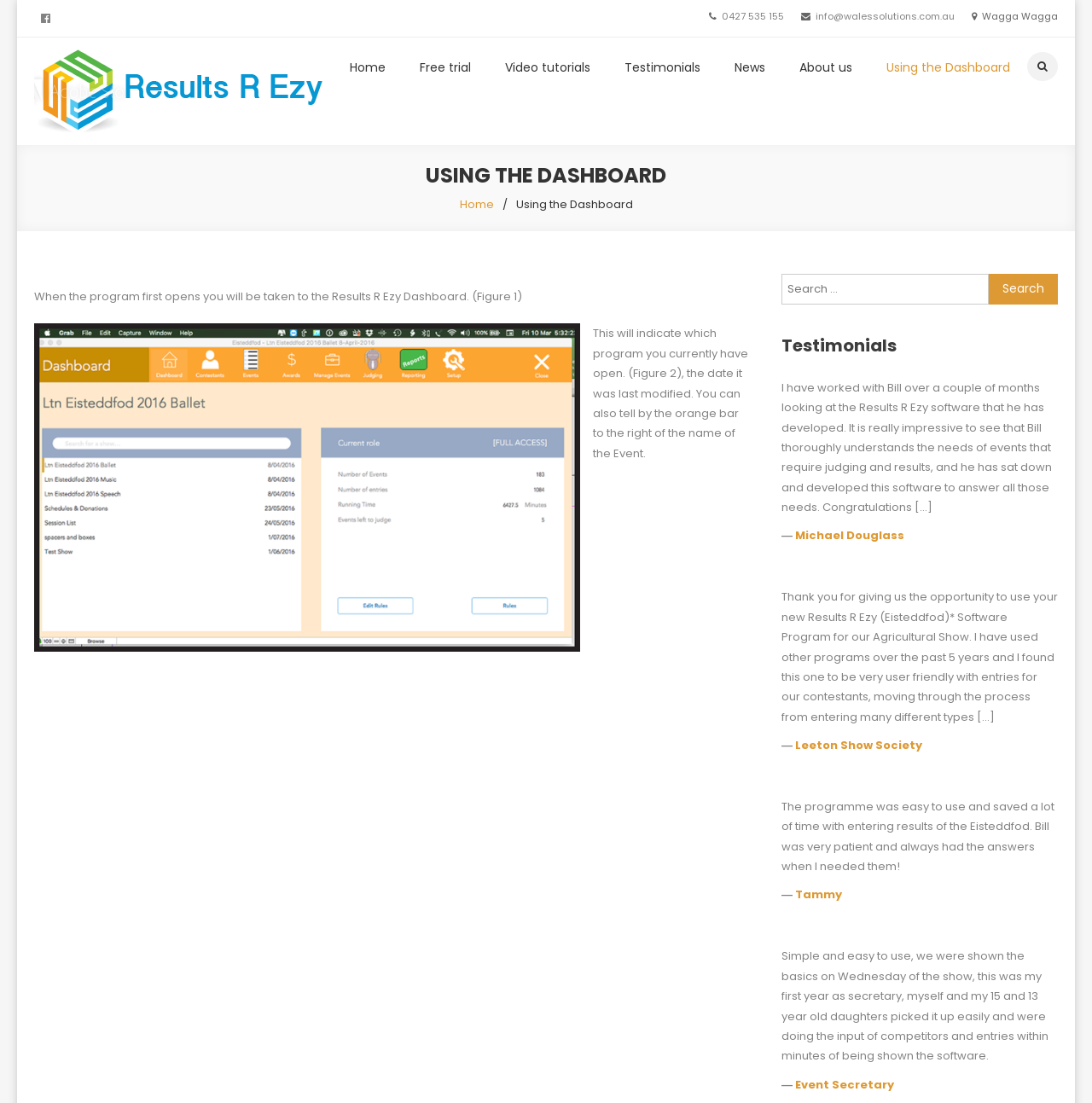Identify the bounding box coordinates of the clickable region necessary to fulfill the following instruction: "View the 'About us' page". The bounding box coordinates should be four float numbers between 0 and 1, i.e., [left, top, right, bottom].

[0.716, 0.034, 0.796, 0.088]